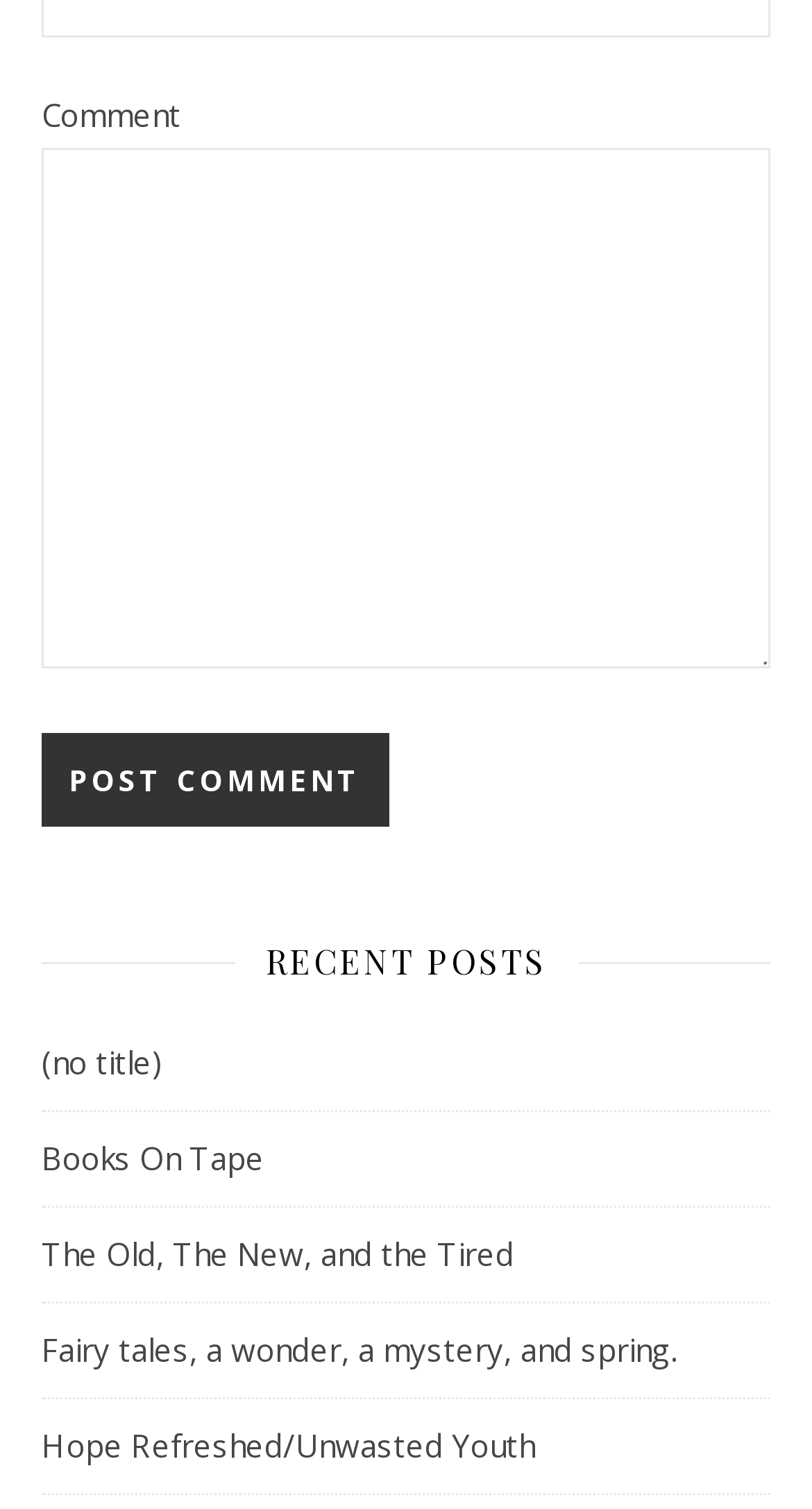Mark the bounding box of the element that matches the following description: "(no title)".

[0.051, 0.69, 0.2, 0.718]